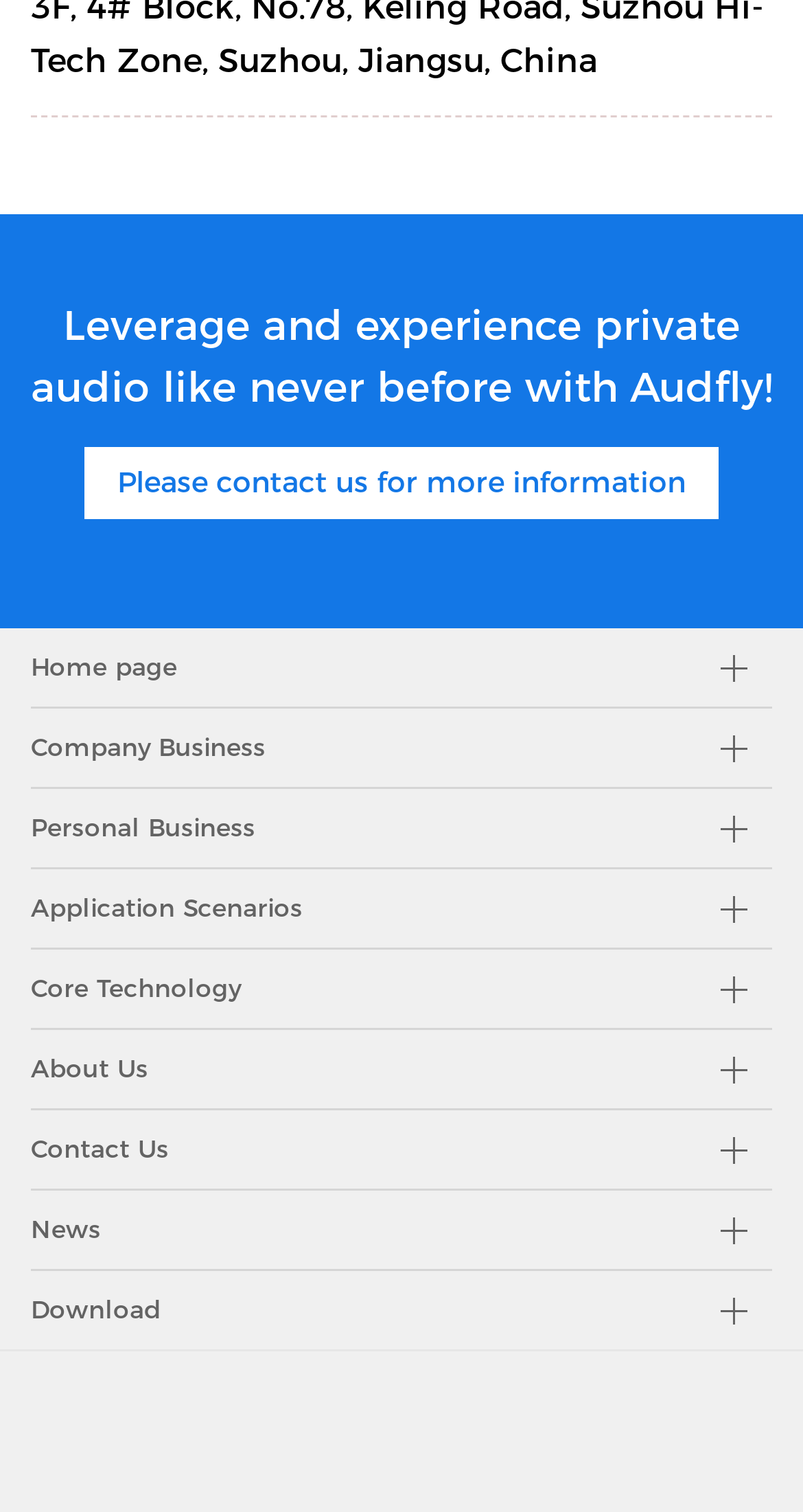Look at the image and give a detailed response to the following question: Is the 'Contact Us' link above the 'News' link?

The 'Contact Us' link has a y2 coordinate of 0.785, which is smaller than the y1 coordinate of 0.787 of the 'News' link, indicating that the 'Contact Us' link is above the 'News' link.